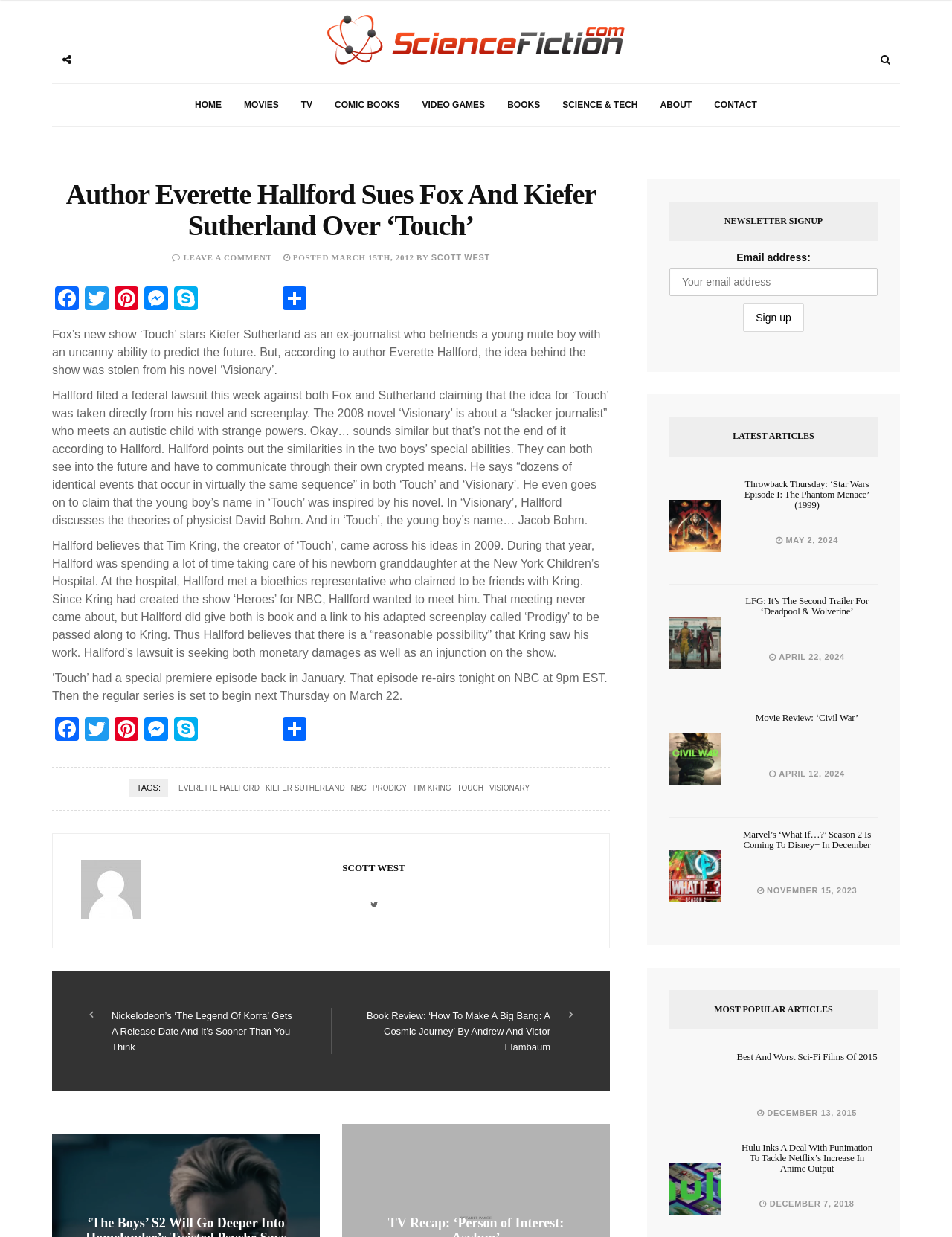Can you find the bounding box coordinates for the element to click on to achieve the instruction: "Search for something"?

[0.948, 0.033, 0.981, 0.063]